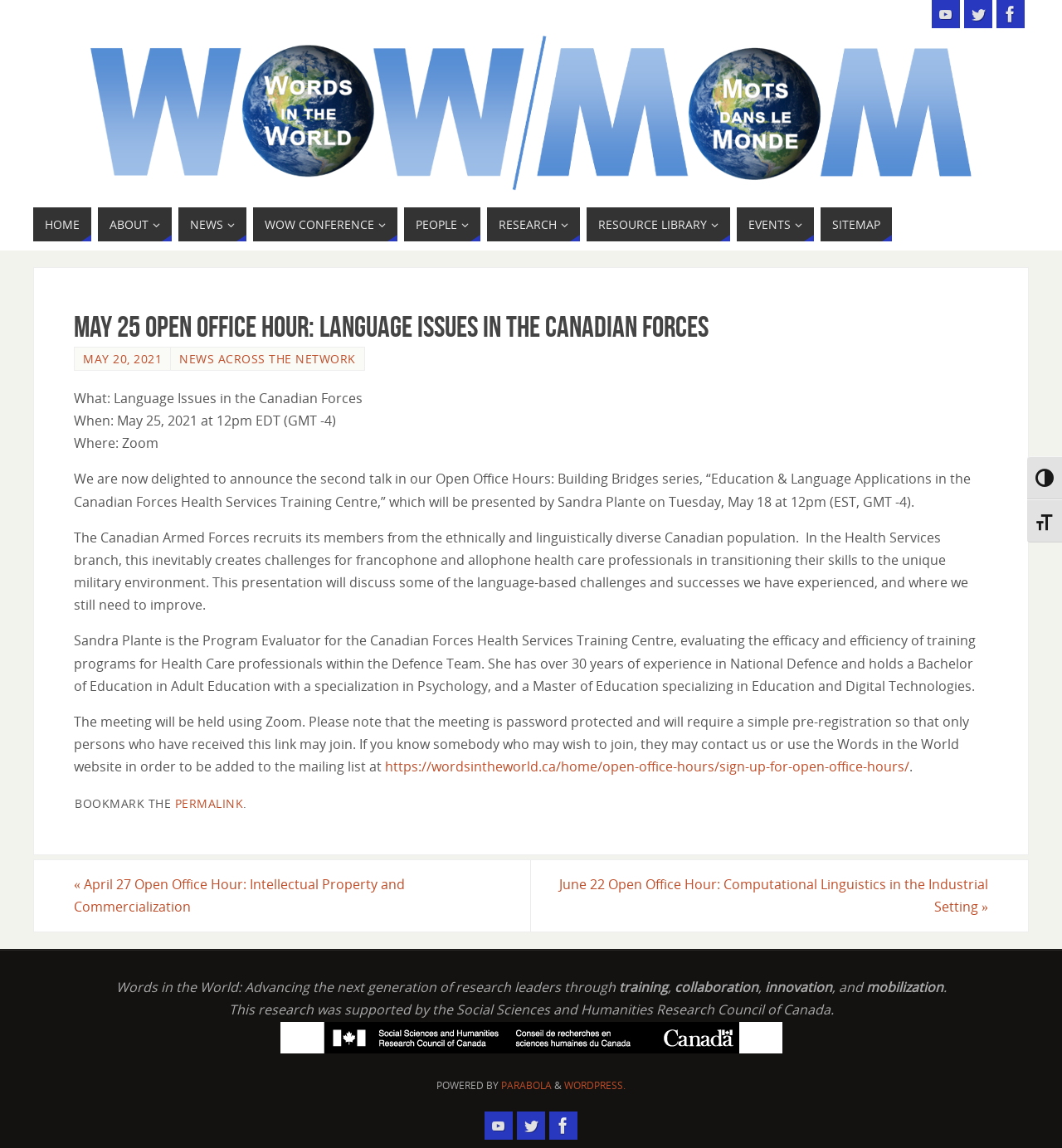Locate the bounding box coordinates of the UI element described by: "News Across the Network". Provide the coordinates as four float numbers between 0 and 1, formatted as [left, top, right, bottom].

[0.169, 0.306, 0.335, 0.319]